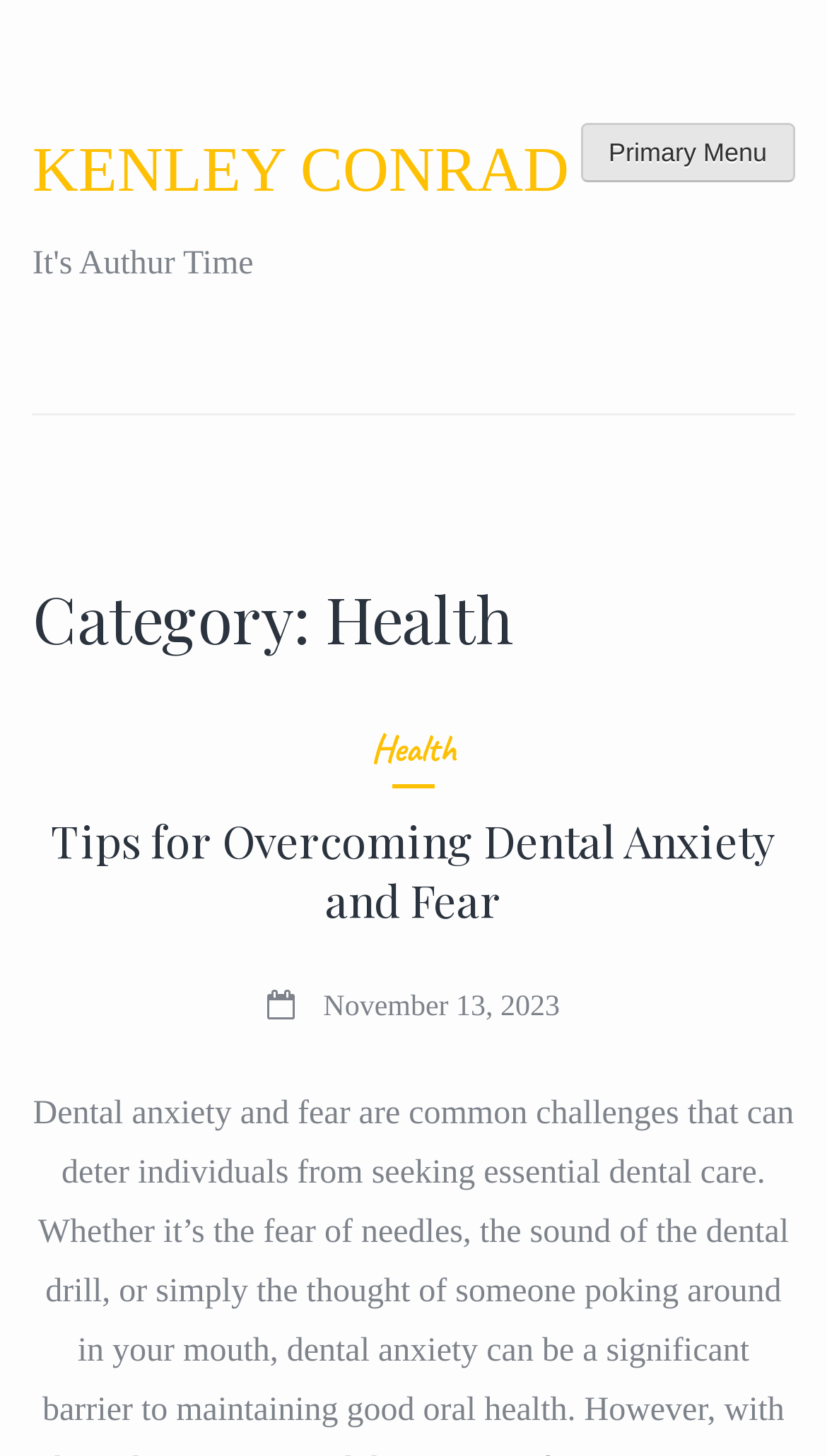Find the bounding box of the element with the following description: "Kenley Conrad". The coordinates must be four float numbers between 0 and 1, formatted as [left, top, right, bottom].

[0.039, 0.093, 0.688, 0.141]